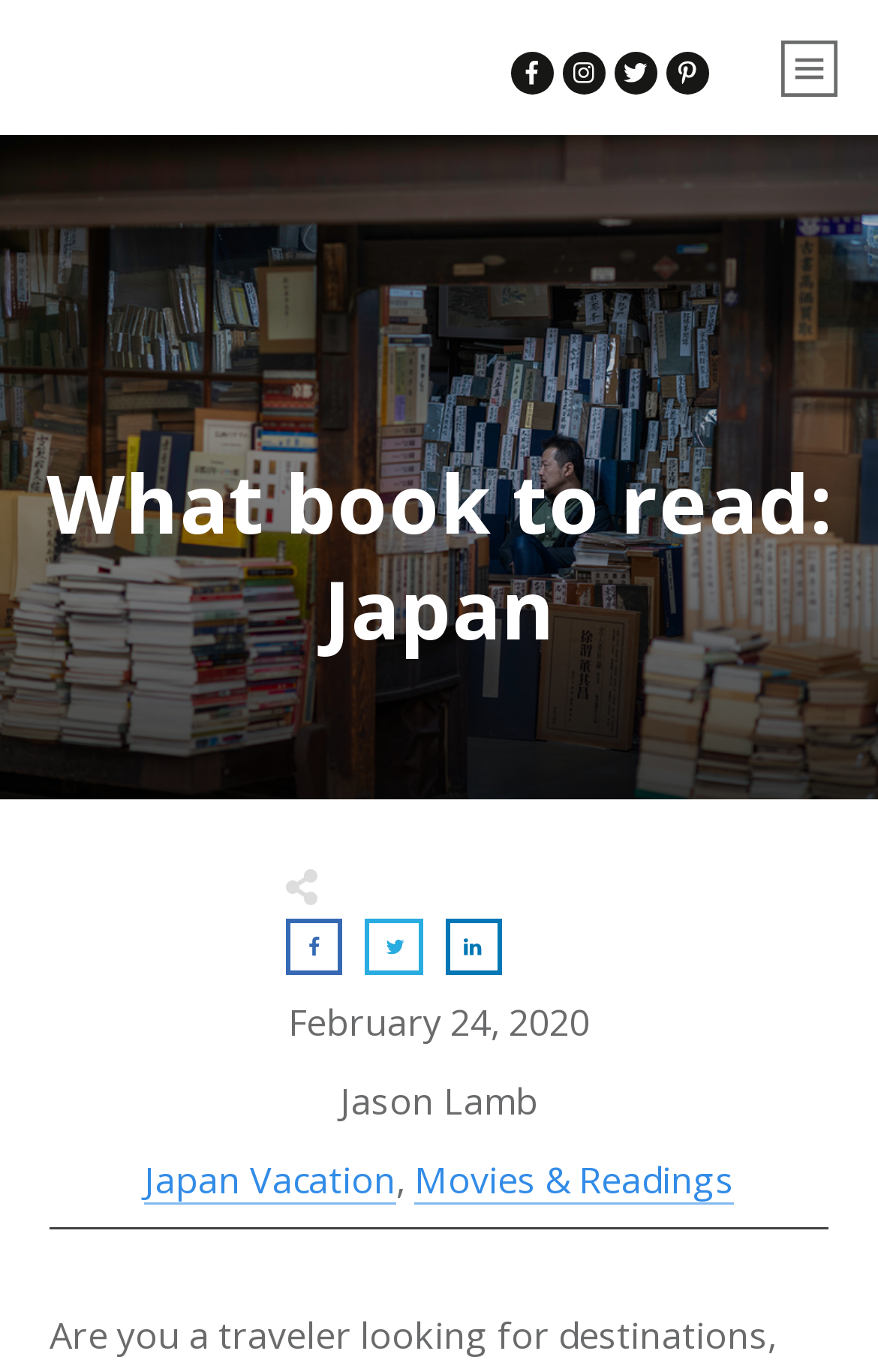Who is the author of this article?
Please look at the screenshot and answer in one word or a short phrase.

Jason Lamb